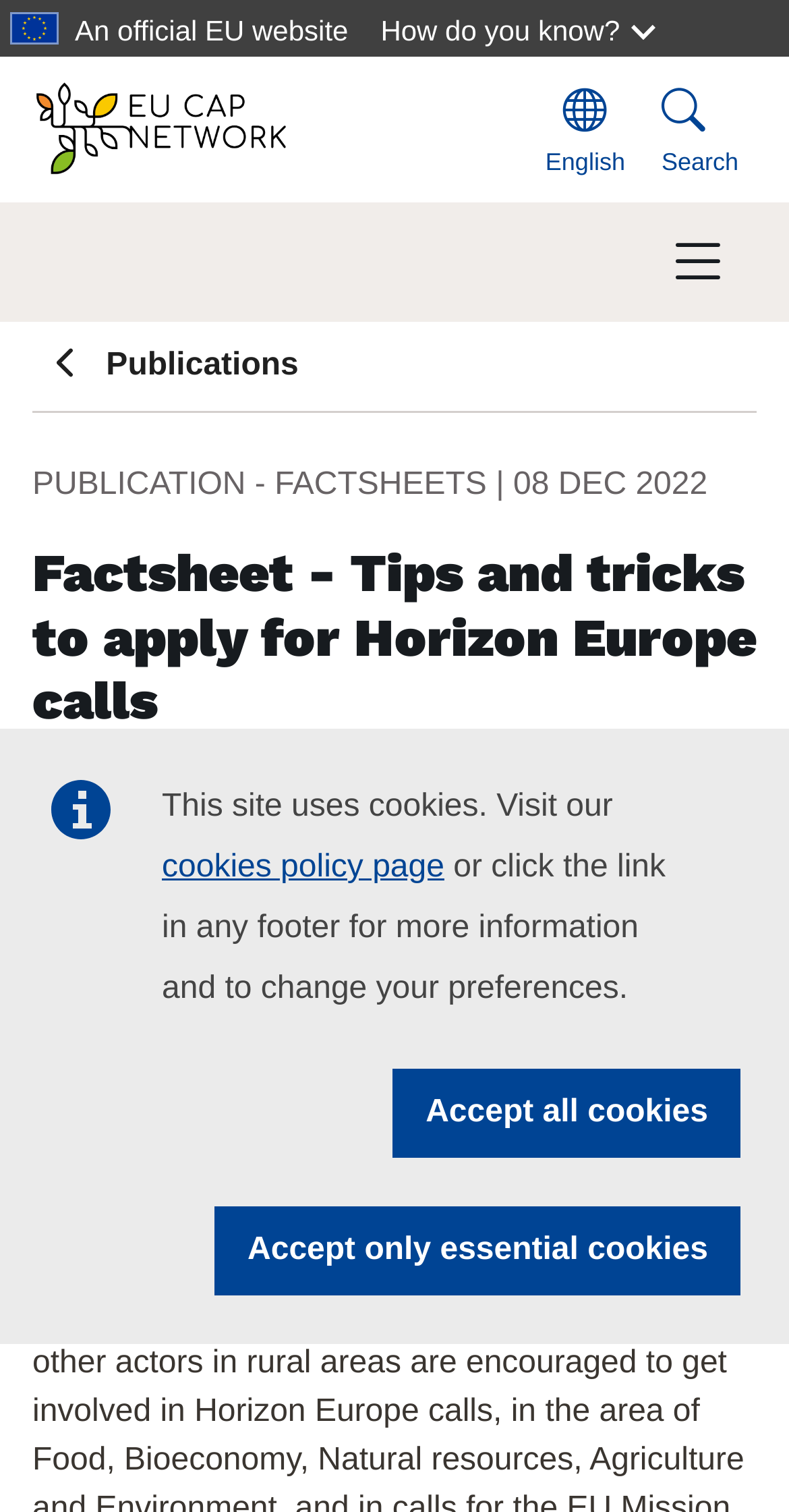Provide a one-word or short-phrase response to the question:
What is the purpose of the 'Download' button?

To download a factsheet